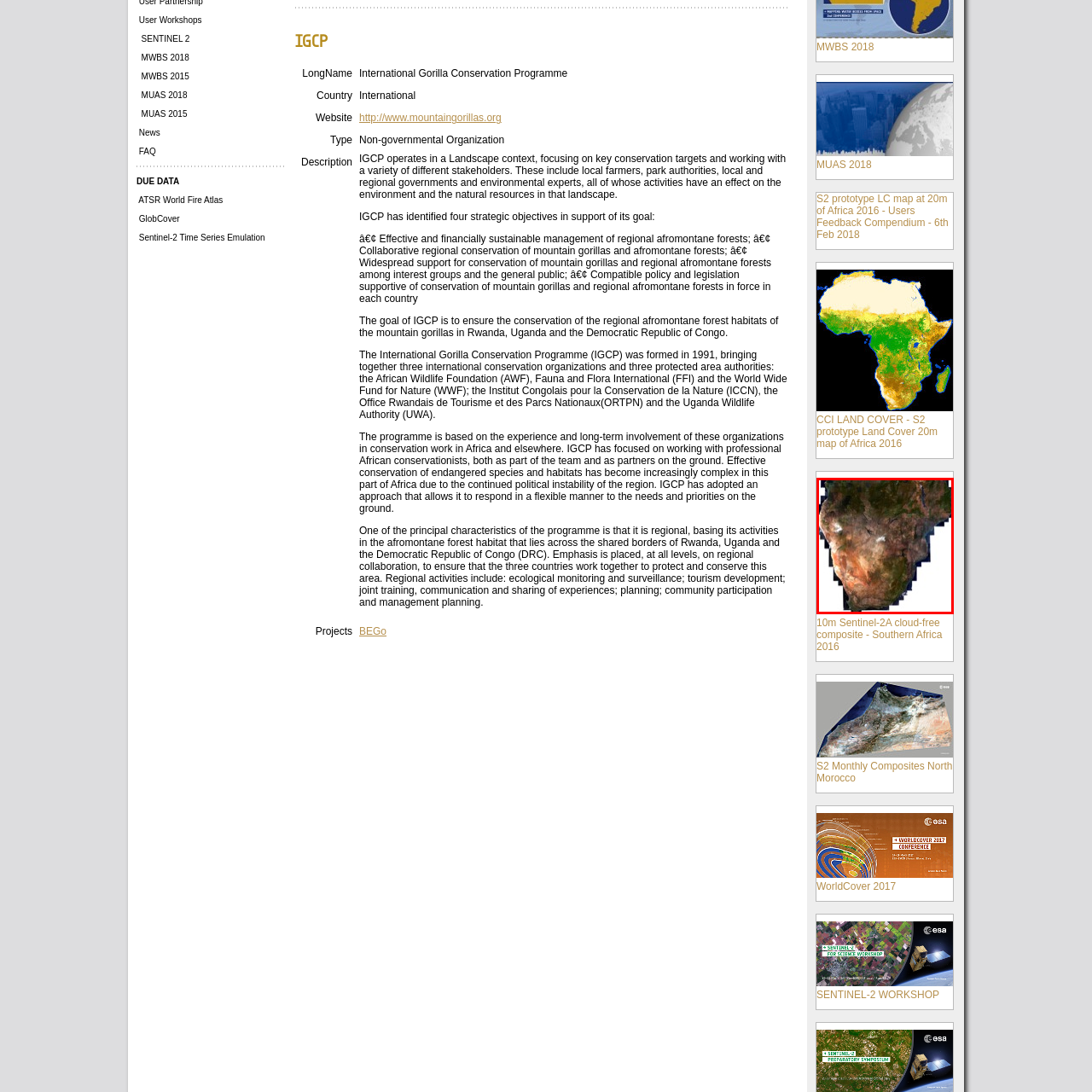What type of data is captured by the Sentinel-2 initiative?
Look at the section marked by the red bounding box and provide a single word or phrase as your answer.

Land cover data